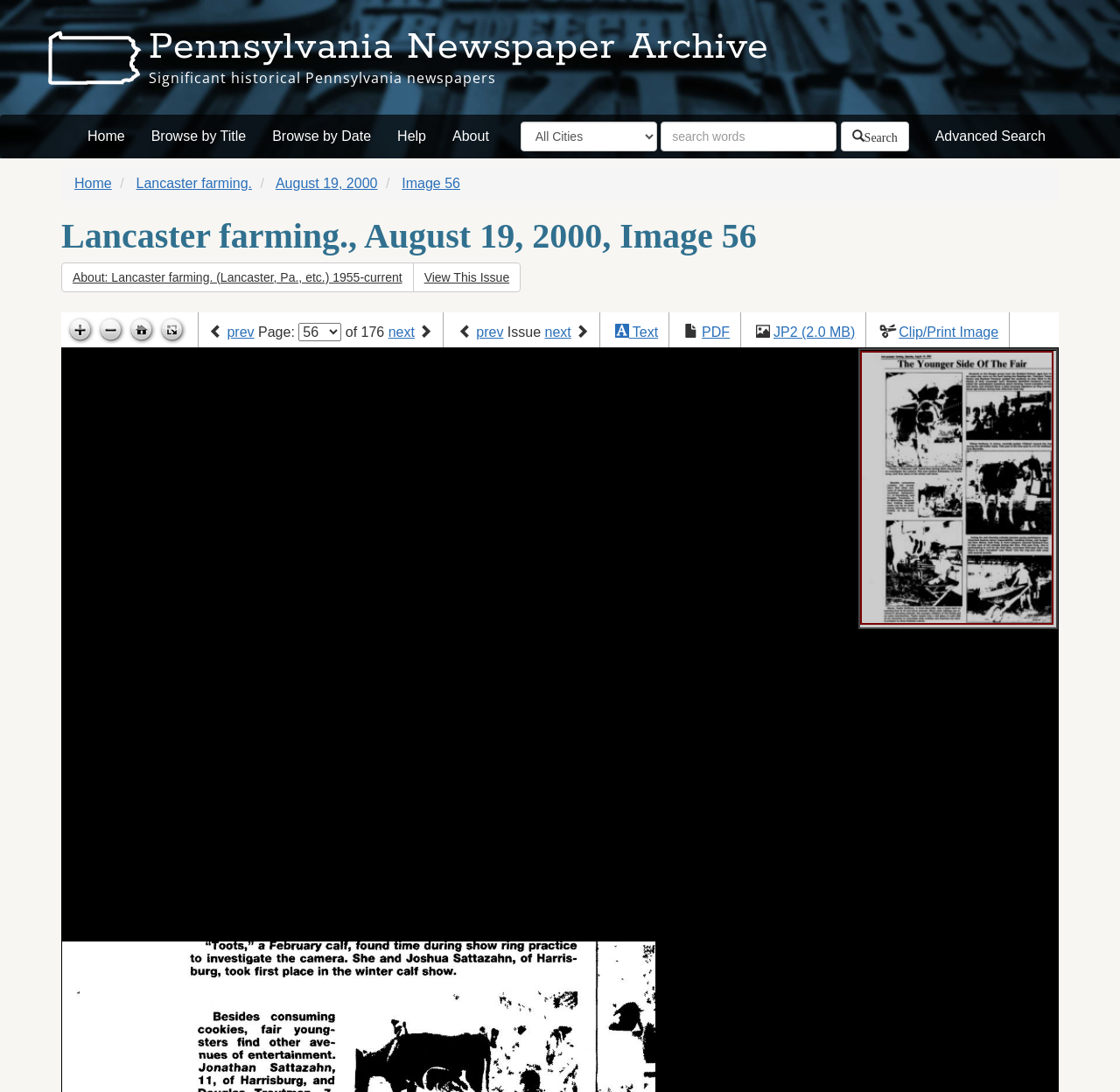Could you please study the image and provide a detailed answer to the question:
What is the date of this issue?

The date of this issue can be found in the link element with the text 'August 19, 2000' which is located near the title of the newspaper.